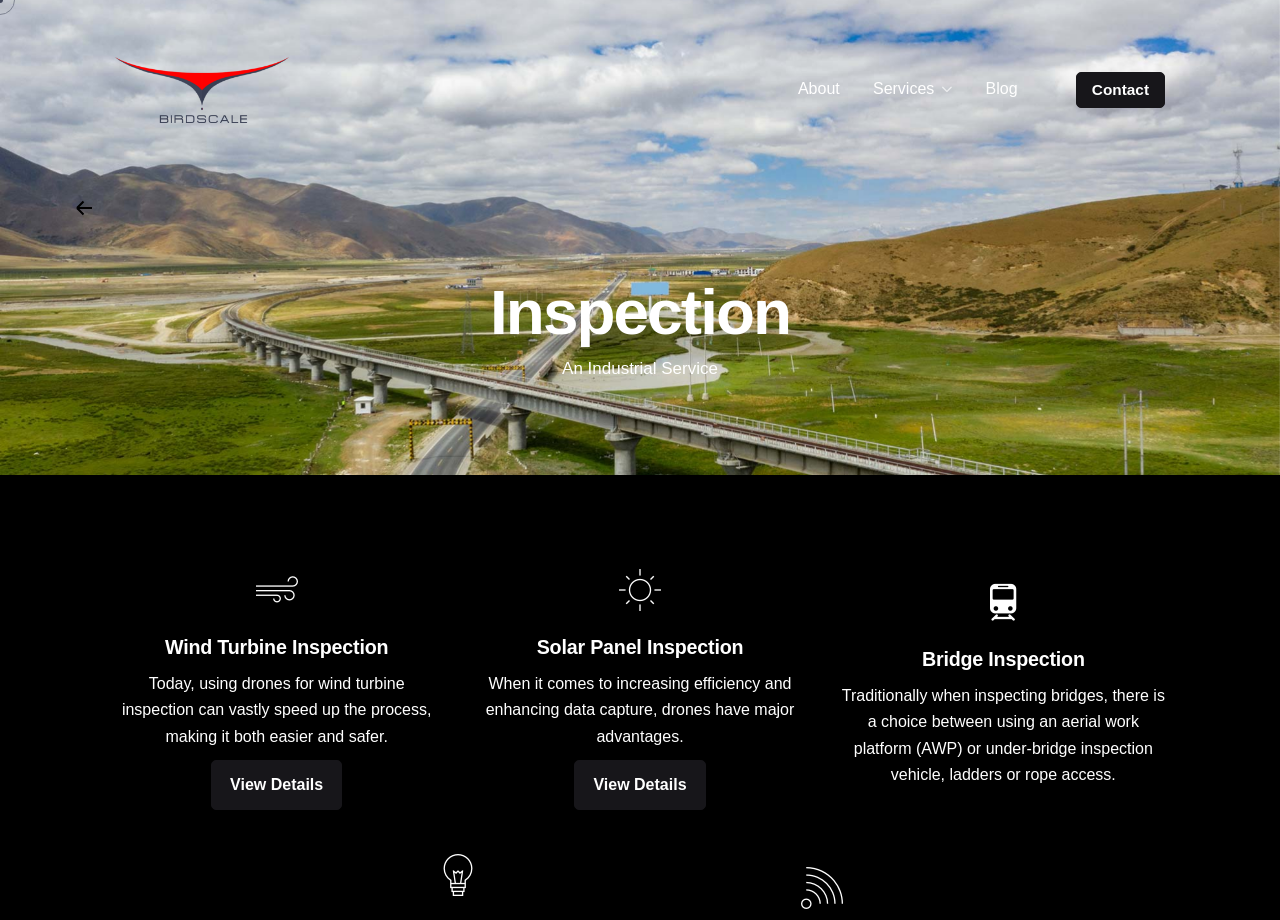Generate a thorough explanation of the webpage's elements.

The webpage is about Birdscale, an industrial service company that provides inspection services. At the top right corner, there is a "Follow Us" section with social media links, including Facebook, Twitter, LinkedIn, and others. 

On the top left, there is a logo of Birdscale, which is an image with the text "Birdscale" next to it. Below the logo, there is a navigation menu with links to "About", "Services", "Blog", and "Contact". 

The main content of the page is divided into three sections, each describing a different type of inspection service offered by Birdscale. The first section is about wind turbine inspection, with a heading and a brief description of how drones can be used to speed up the process. There is a "View Details" link at the bottom of this section.

The second section is about solar panel inspection, with a heading and a brief description of the advantages of using drones for this purpose. Again, there is a "View Details" link at the bottom of this section.

The third section is about bridge inspection, with a heading and a brief description of the traditional methods used for this purpose. There is no "View Details" link in this section.

At the top left, above the navigation menu, there is a "Back" button and an image with no description.